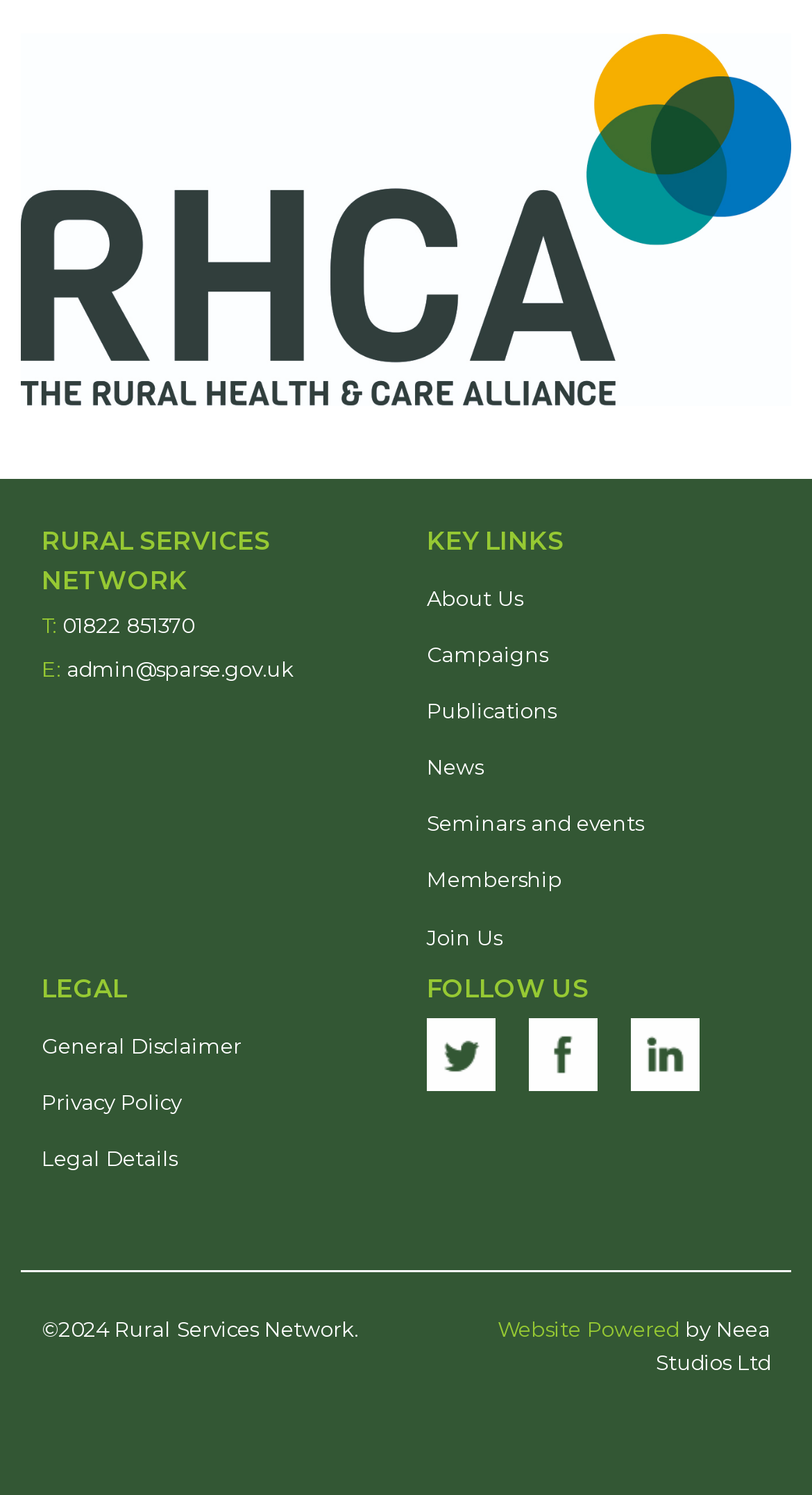What is the copyright year of the webpage?
Provide a detailed answer to the question using information from the image.

The copyright year of the webpage can be found in the static text element '©2024 Rural Services Network.' located at the bottom of the webpage.